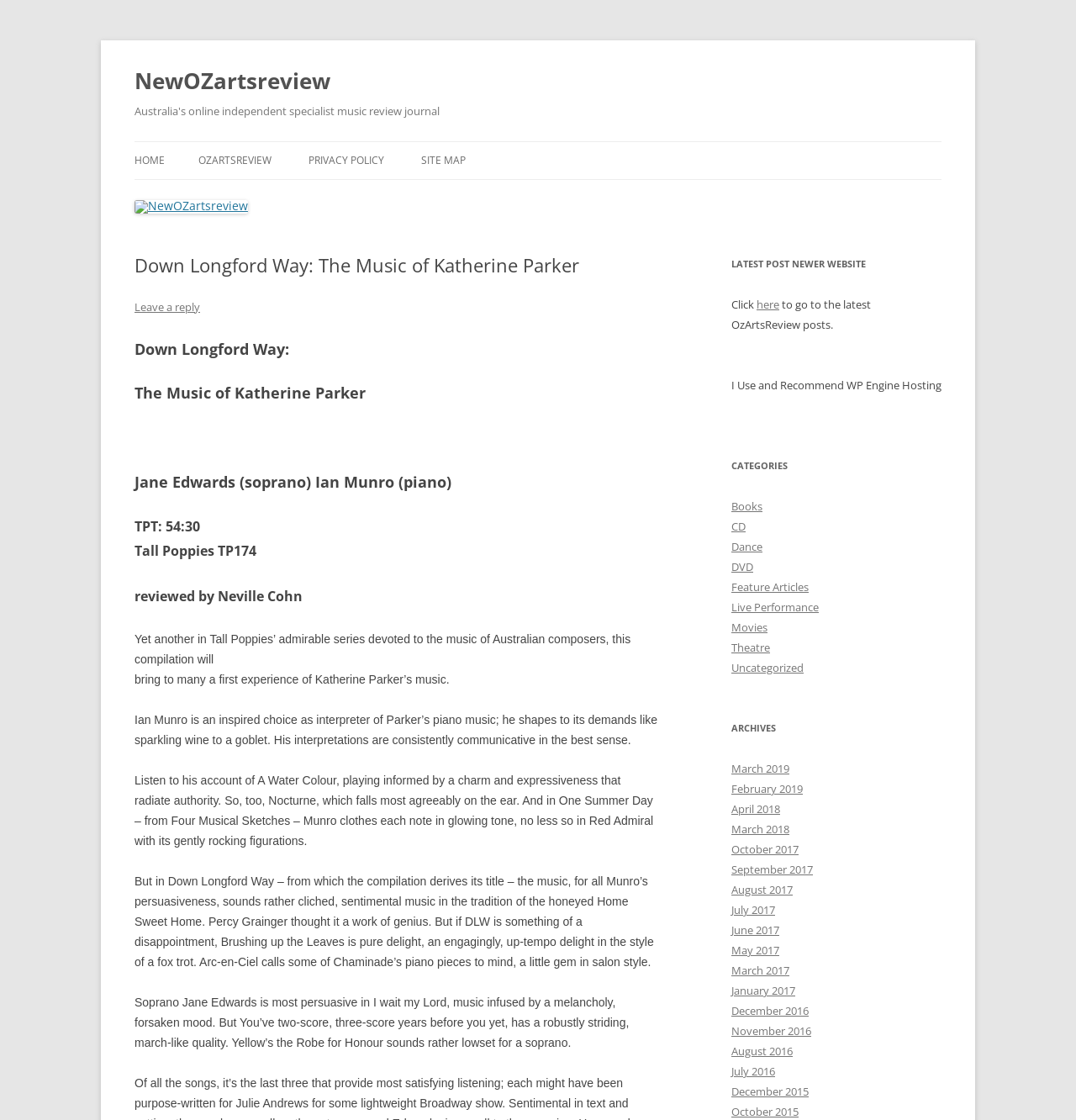Locate the bounding box coordinates of the element to click to perform the following action: 'Click on the link to discuss the plunging inventory situation'. The coordinates should be given as four float values between 0 and 1, in the form of [left, top, right, bottom].

None